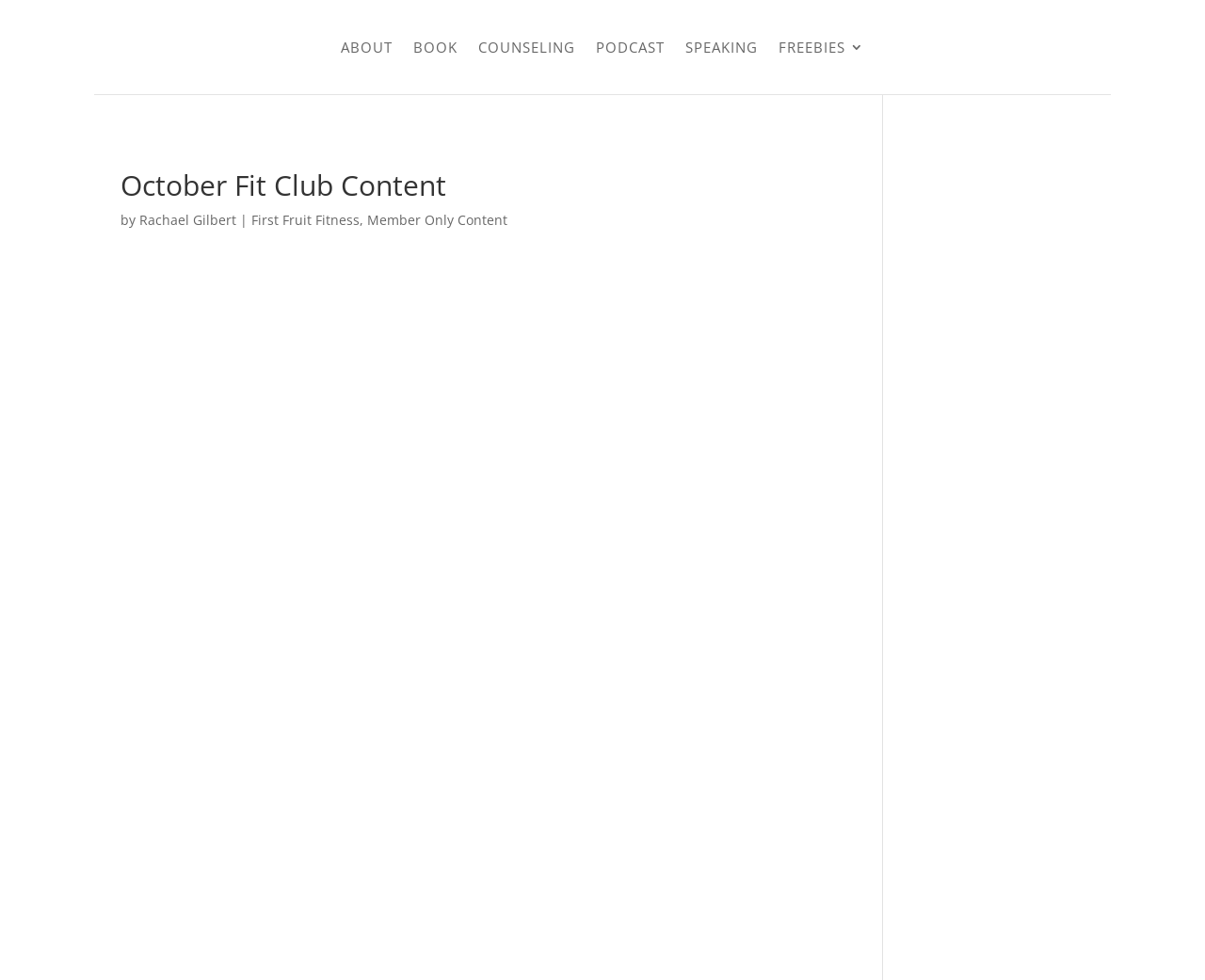Identify the bounding box for the described UI element. Provide the coordinates in (top-left x, top-left y, bottom-right x, bottom-right y) format with values ranging from 0 to 1: About

[0.283, 0.01, 0.326, 0.086]